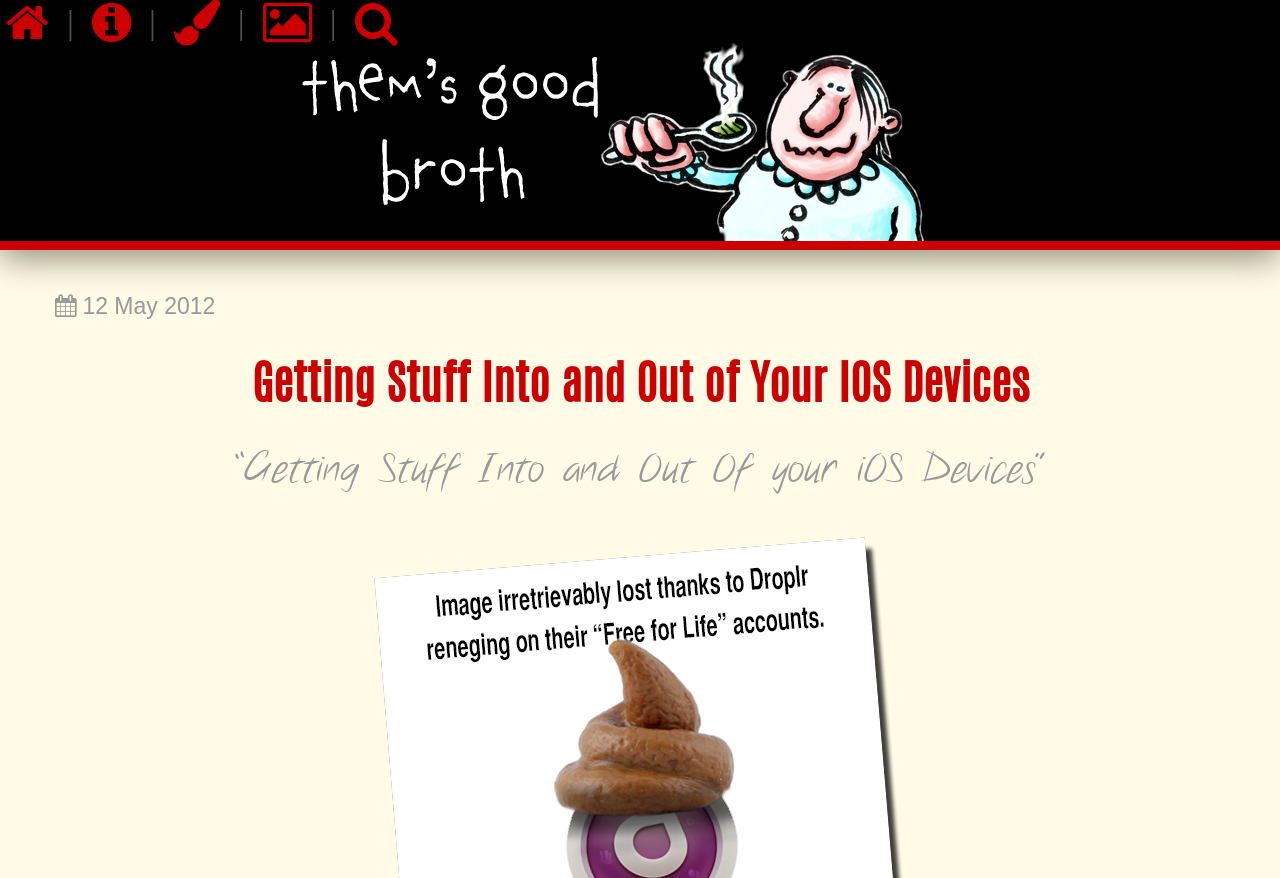Bounding box coordinates are specified in the format (top-left x, top-left y, bottom-right x, bottom-right y). All values are floating point numbers bounded between 0 and 1. Please provide the bounding box coordinate of the region this sentence describes: parent_node: TAKE ADVANTAGE

None